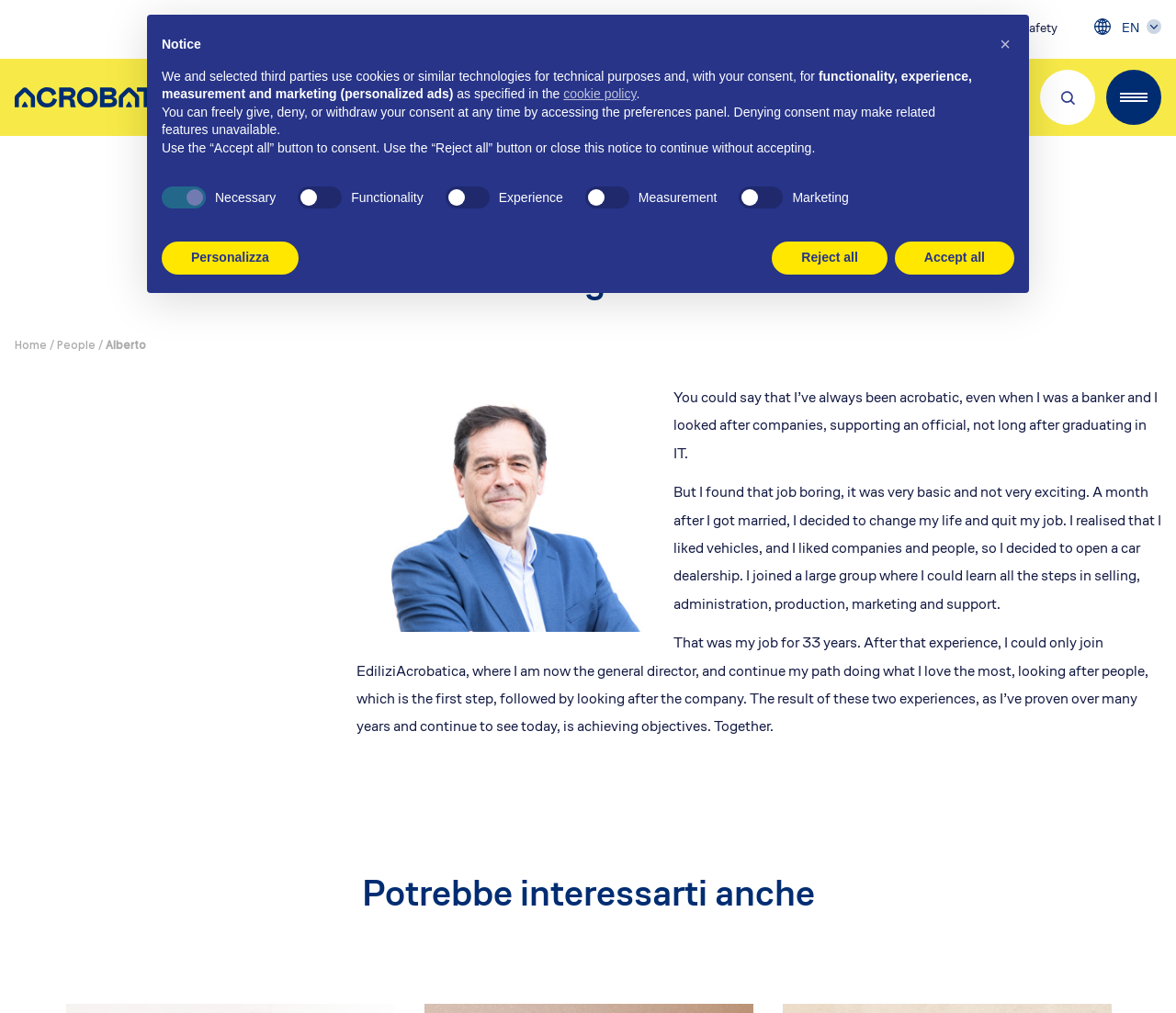Please pinpoint the bounding box coordinates for the region I should click to adhere to this instruction: "Discover EA".

[0.012, 0.212, 0.073, 0.226]